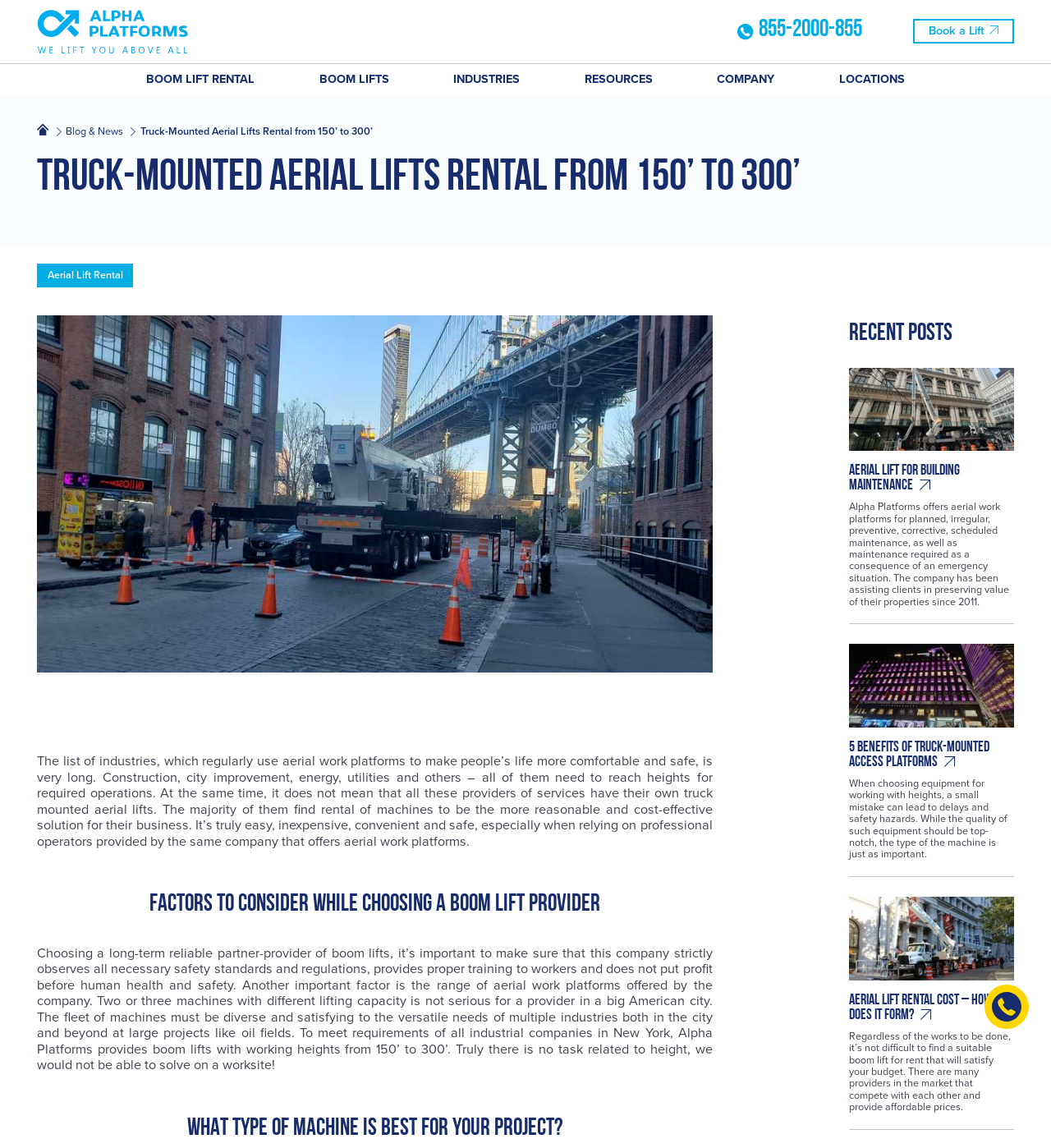Could you locate the bounding box coordinates for the section that should be clicked to accomplish this task: "Click on the 'Home' link".

[0.035, 0.109, 0.059, 0.12]